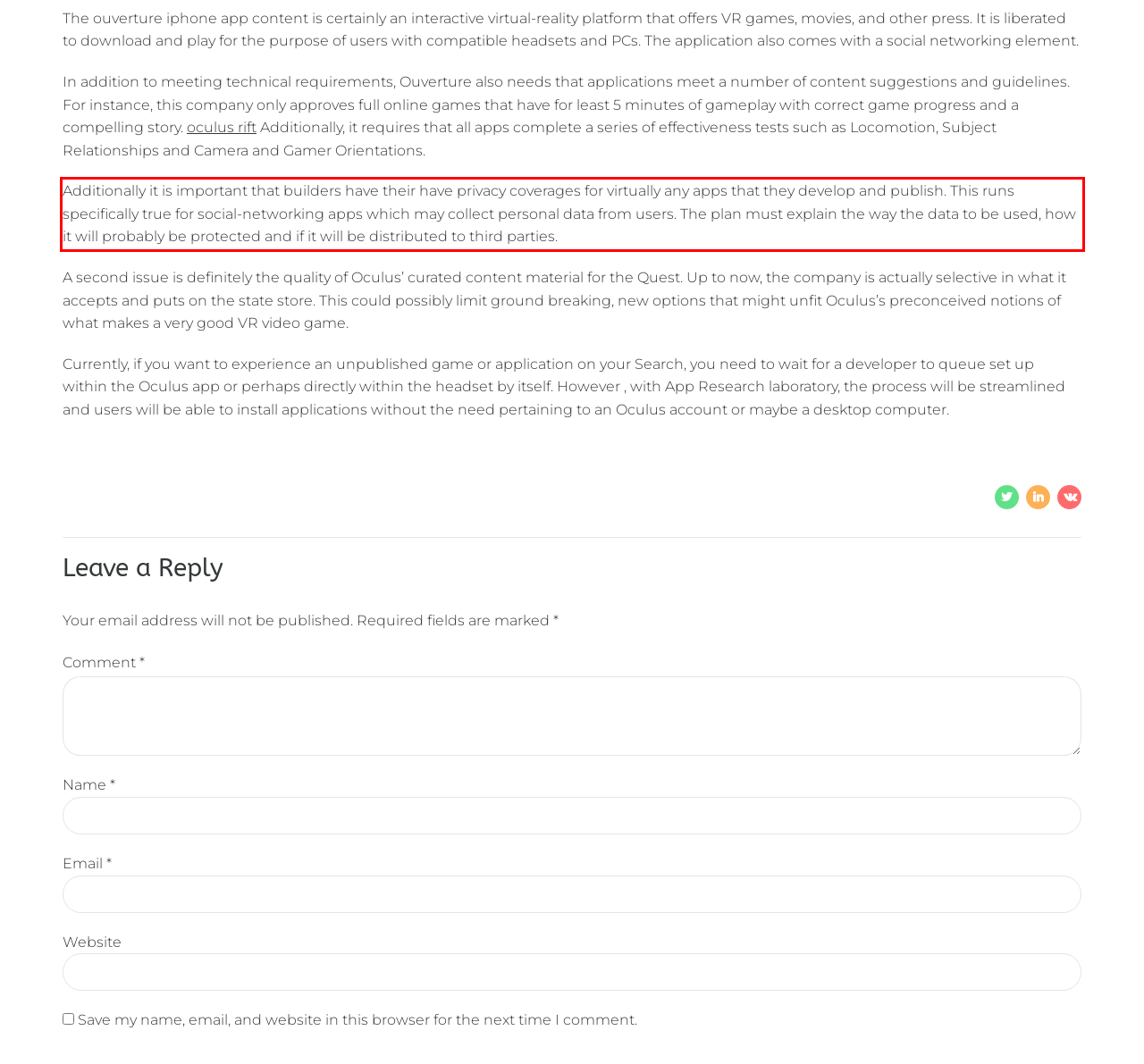With the provided screenshot of a webpage, locate the red bounding box and perform OCR to extract the text content inside it.

Additionally it is important that builders have their have privacy coverages for virtually any apps that they develop and publish. This runs specifically true for social-networking apps which may collect personal data from users. The plan must explain the way the data to be used, how it will probably be protected and if it will be distributed to third parties.